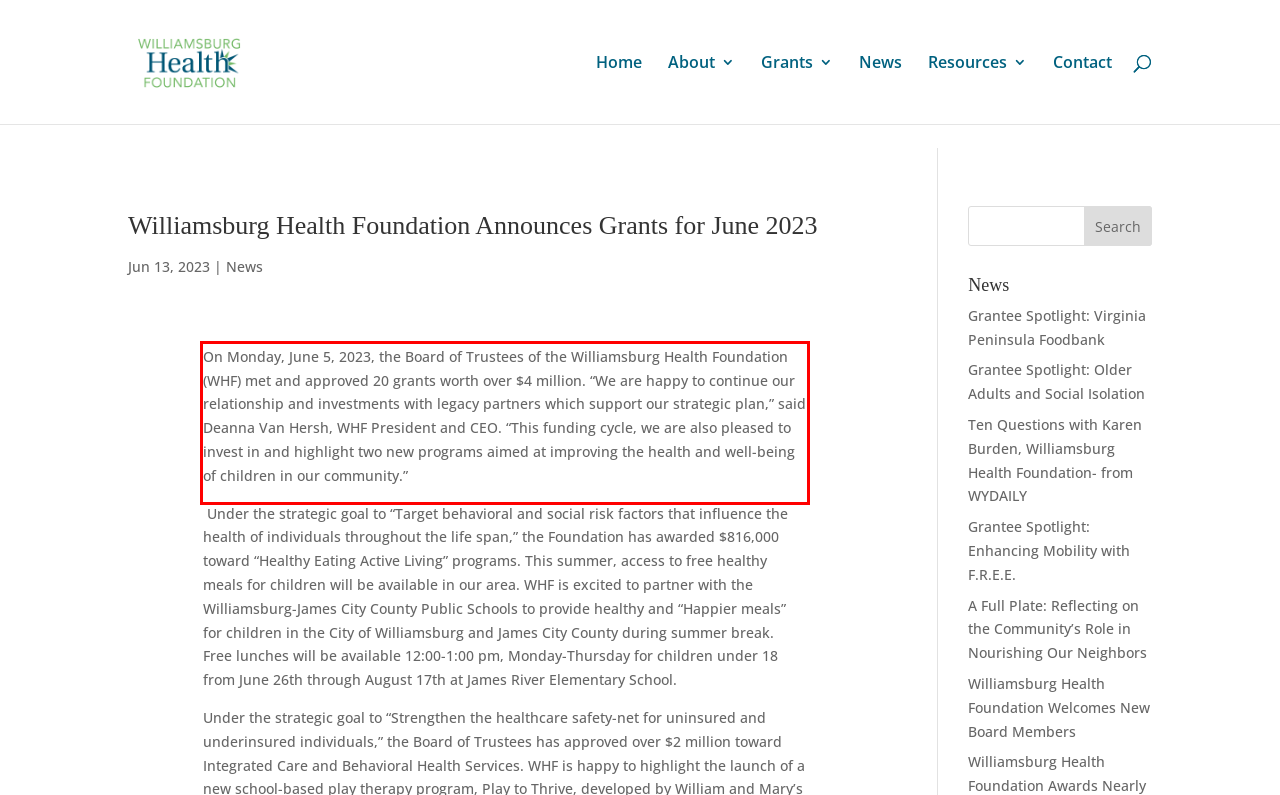In the given screenshot, locate the red bounding box and extract the text content from within it.

On Monday, June 5, 2023, the Board of Trustees of the Williamsburg Health Foundation (WHF) met and approved 20 grants worth over $4 million. “We are happy to continue our relationship and investments with legacy partners which support our strategic plan,” said Deanna Van Hersh, WHF President and CEO. “This funding cycle, we are also pleased to invest in and highlight two new programs aimed at improving the health and well-being of children in our community.”